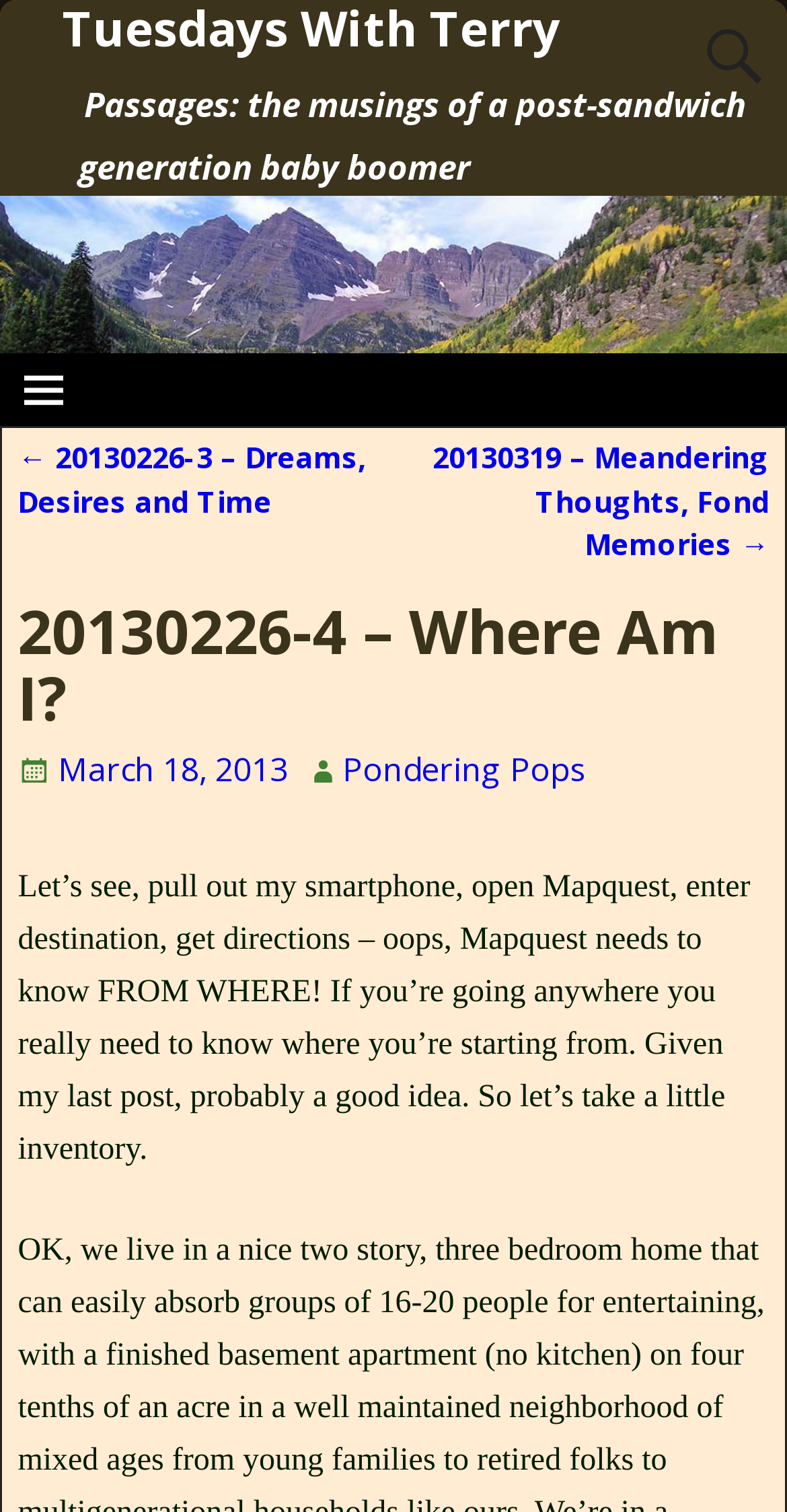Utilize the details in the image to give a detailed response to the question: What is the date of the current post?

The date of the current post can be determined by looking at the time element with the text 'March 18, 2013' which is located below the title of the post.